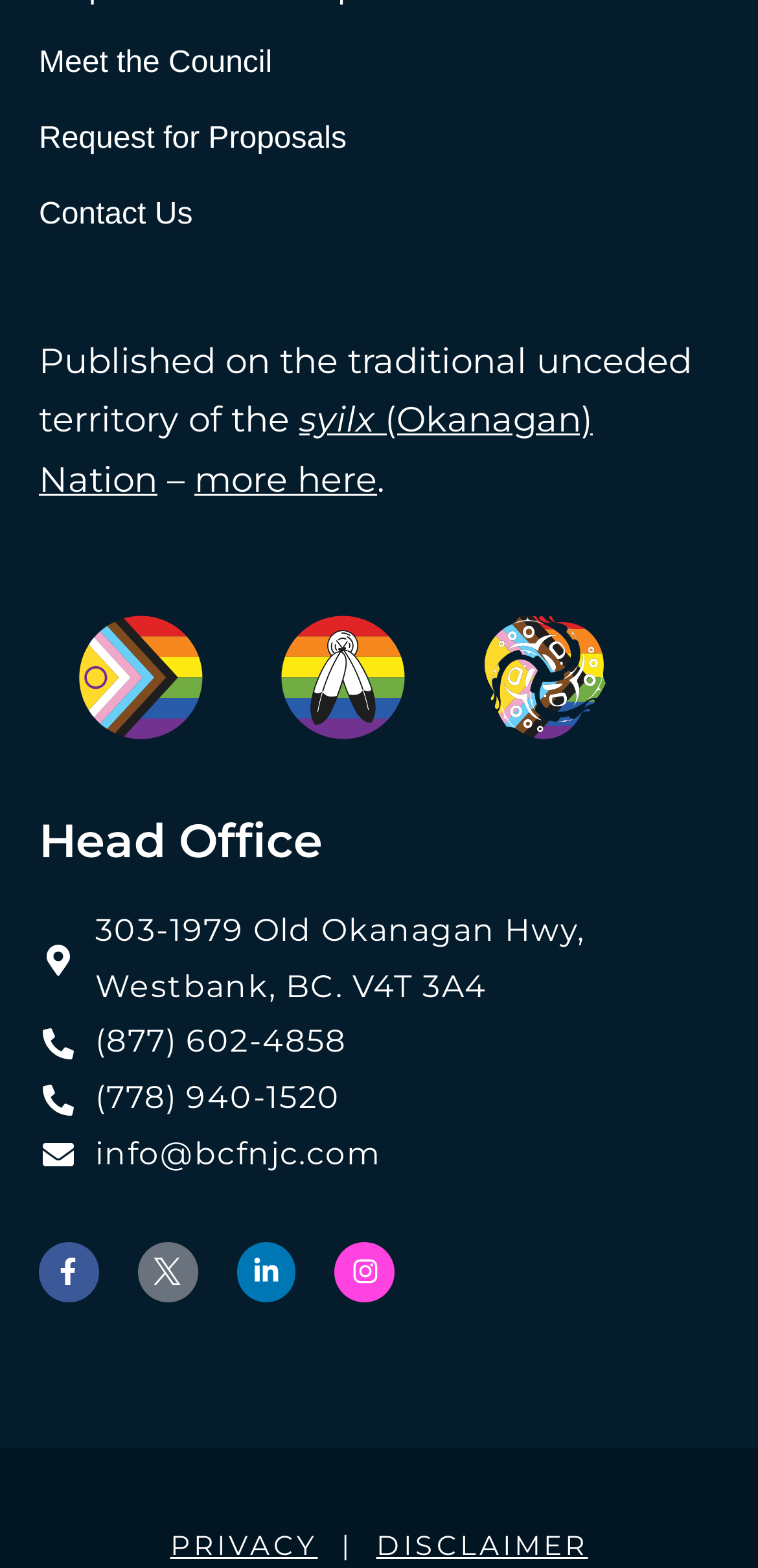Determine the bounding box coordinates of the element's region needed to click to follow the instruction: "Visit the Head Office page". Provide these coordinates as four float numbers between 0 and 1, formatted as [left, top, right, bottom].

[0.051, 0.522, 1.0, 0.551]